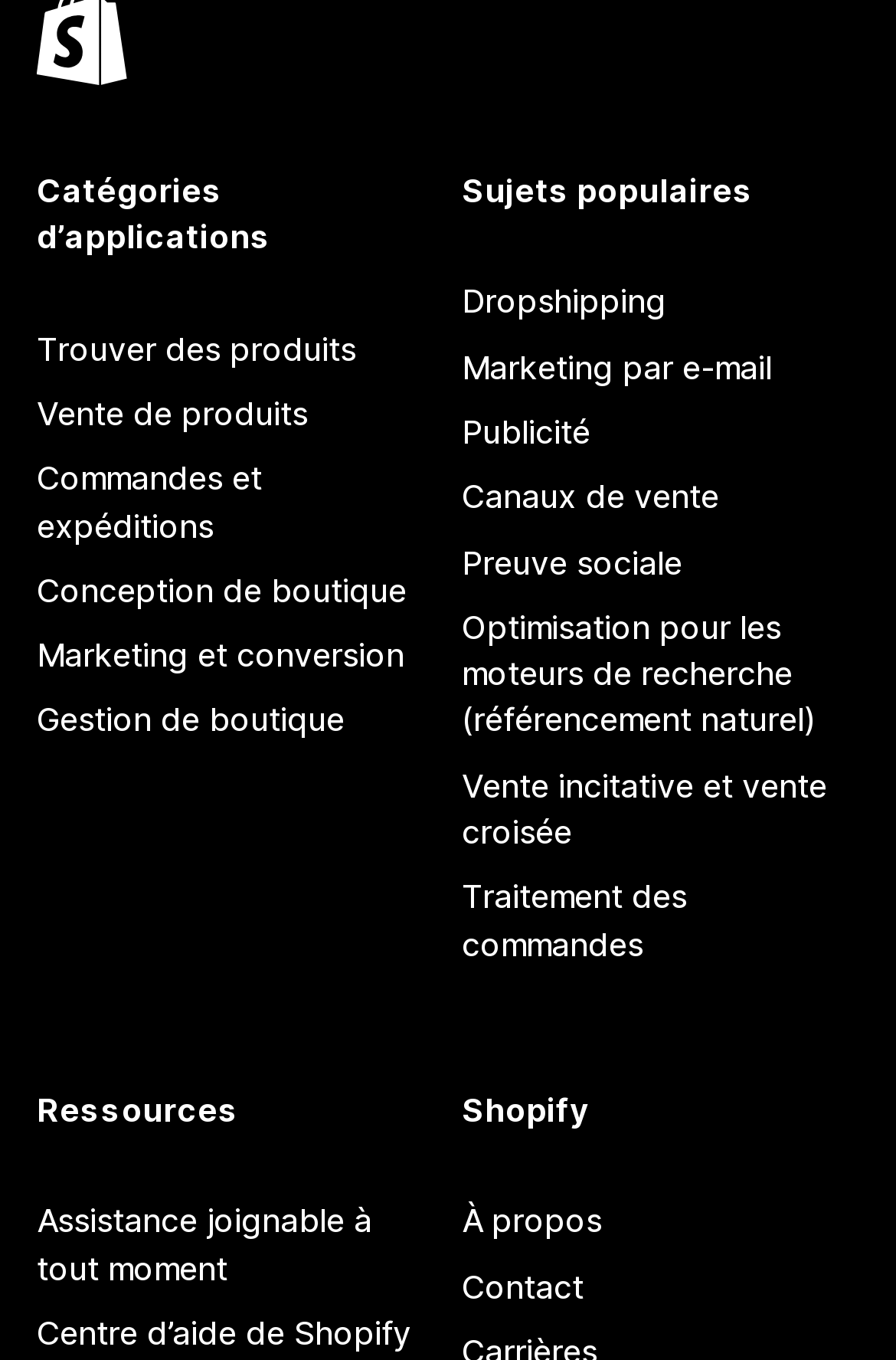How many resources are listed?
Refer to the image and provide a thorough answer to the question.

The webpage has a section 'Ressources' which lists two links: 'Assistance joignable à tout moment' and 'Shopify'. This suggests that there are two resources listed.